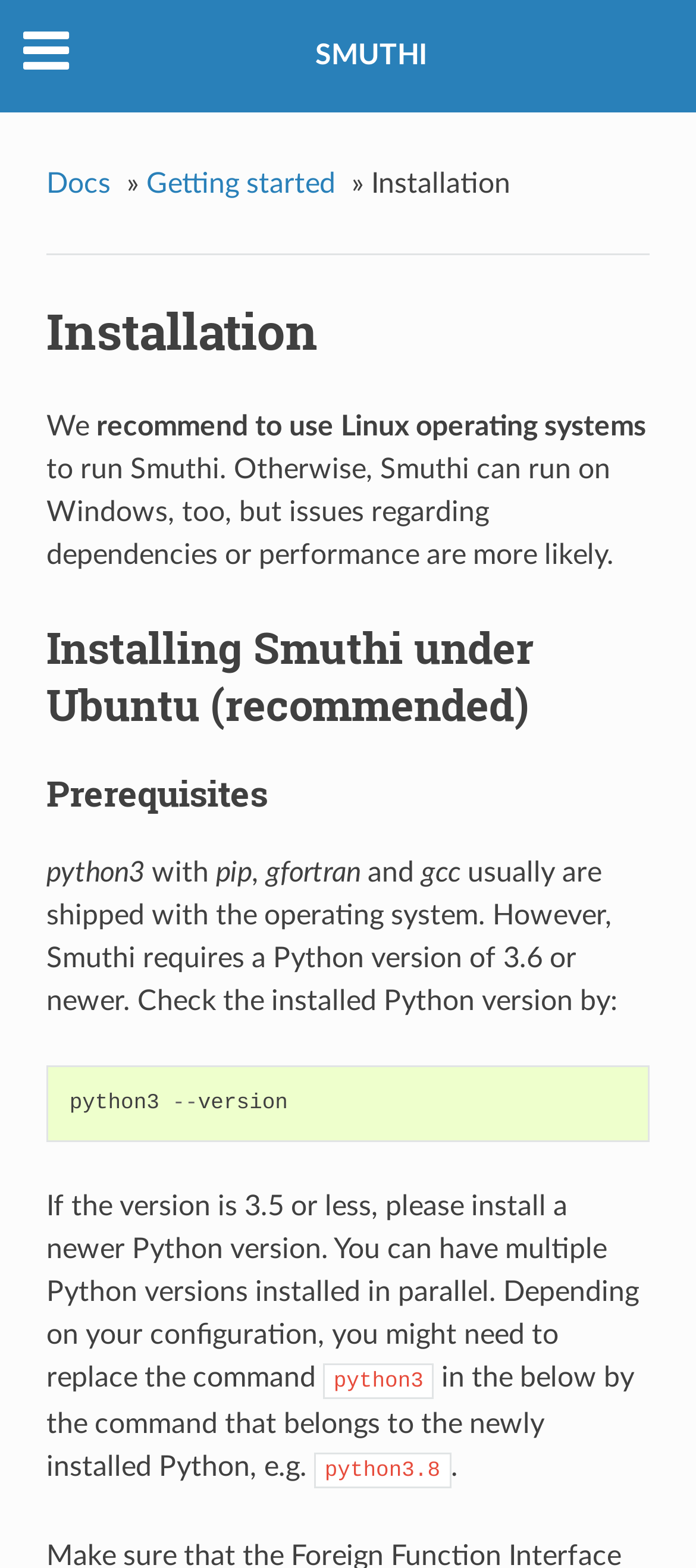Locate the UI element that matches the description Docs in the webpage screenshot. Return the bounding box coordinates in the format (top-left x, top-left y, bottom-right x, bottom-right y), with values ranging from 0 to 1.

[0.066, 0.101, 0.171, 0.134]